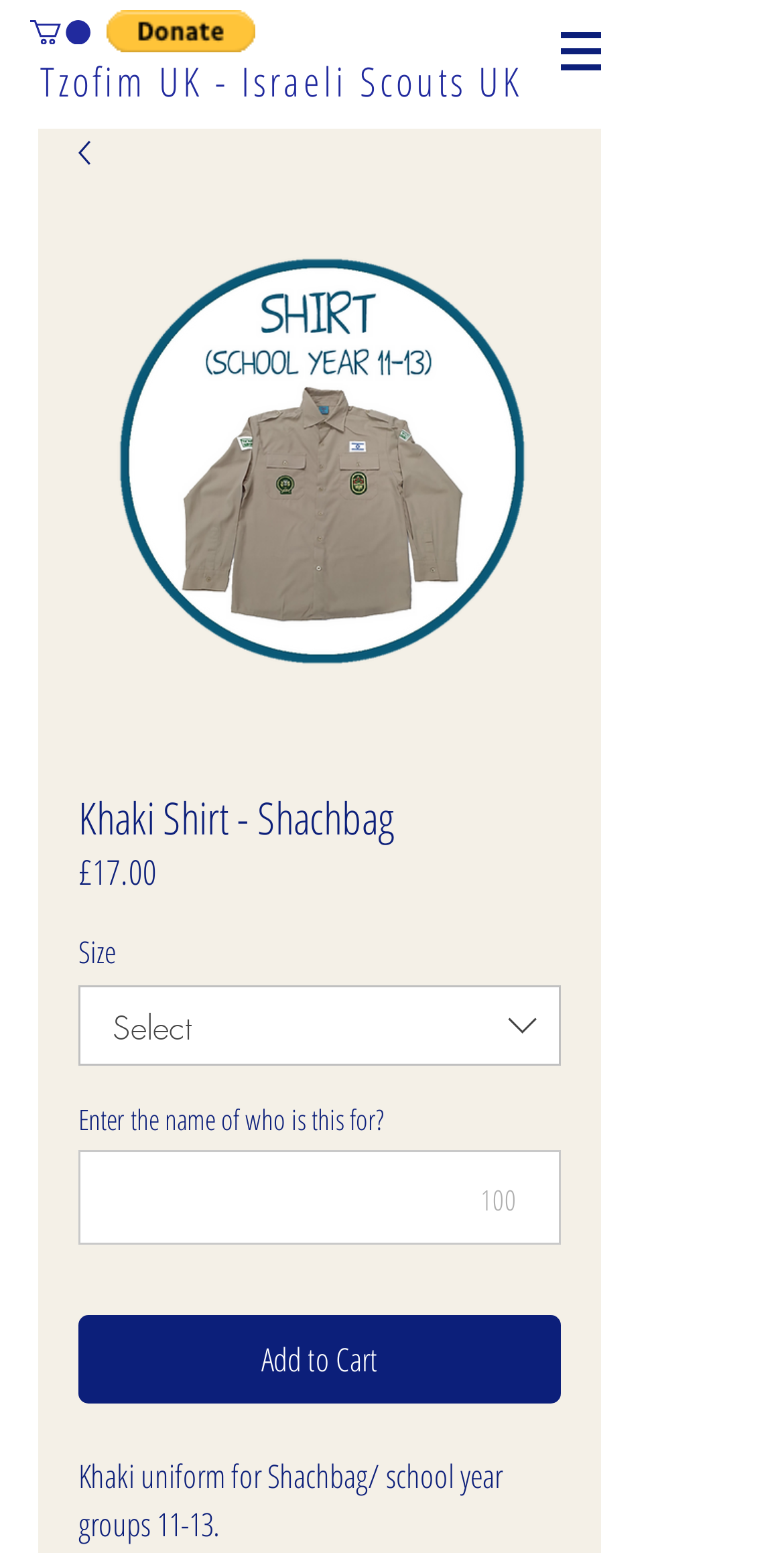What is the function of the button with the PayPal logo?
Look at the webpage screenshot and answer the question with a detailed explanation.

I found the function of the button by looking at the text 'Donate via PayPal' which is located on the button. This suggests that the button is used to make a donation to Tzofim UK via PayPal.